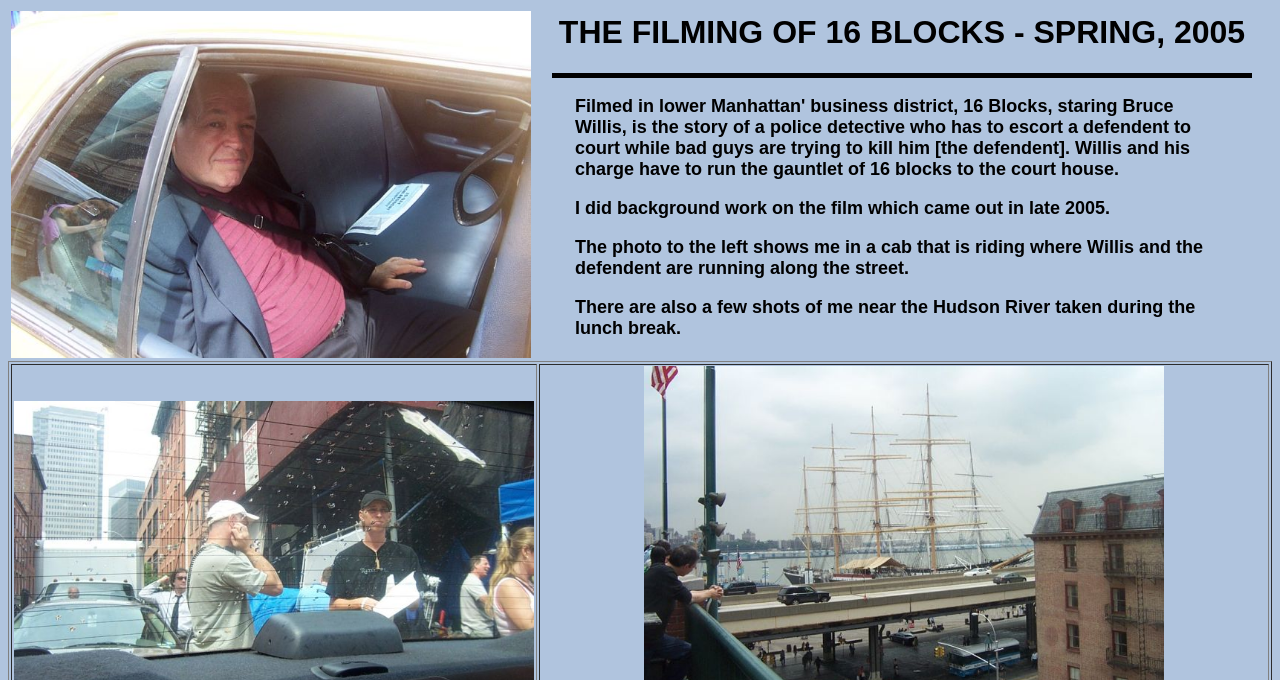Where was the photo taken?
Can you offer a detailed and complete answer to this question?

The text in the blockquote element states 'The photo to the left shows me in a cab that is riding where Willis and the defendent are running along the street.' This implies that the photo was taken in a cab.